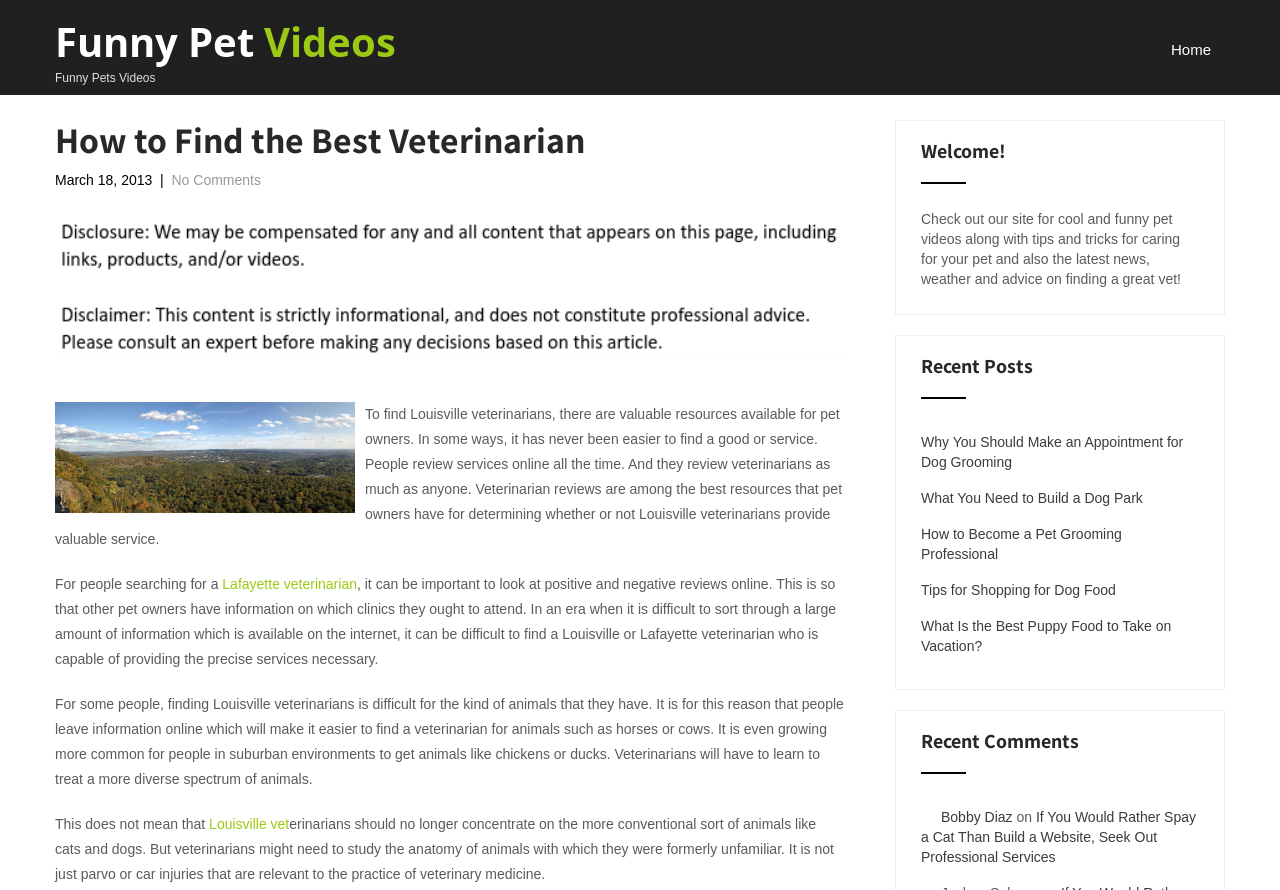What is the primary heading on this webpage?

How to Find the Best Veterinarian